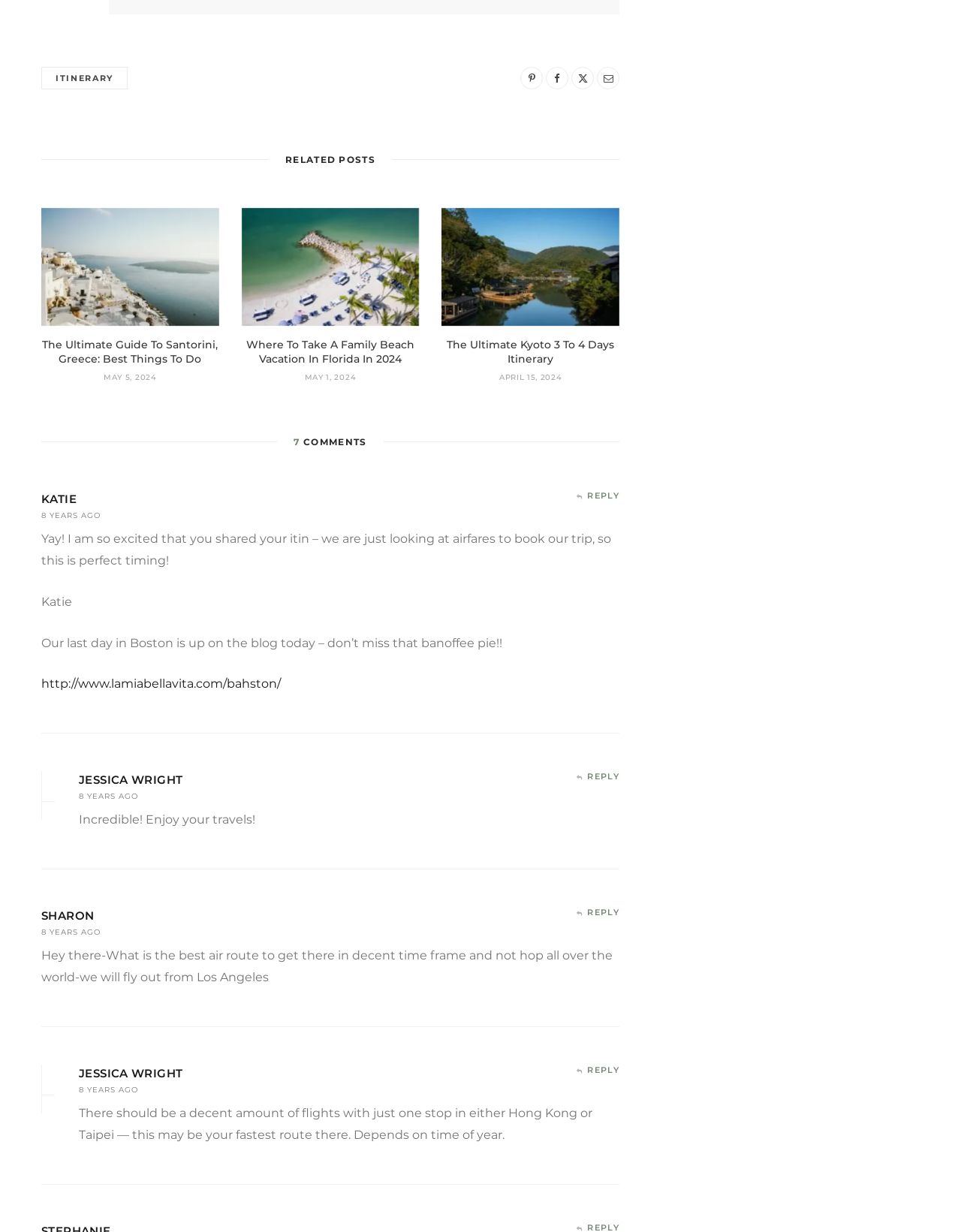What is the title of the first related post?
Look at the screenshot and respond with one word or a short phrase.

Learn to Say 'Thank You' in 50 Languages